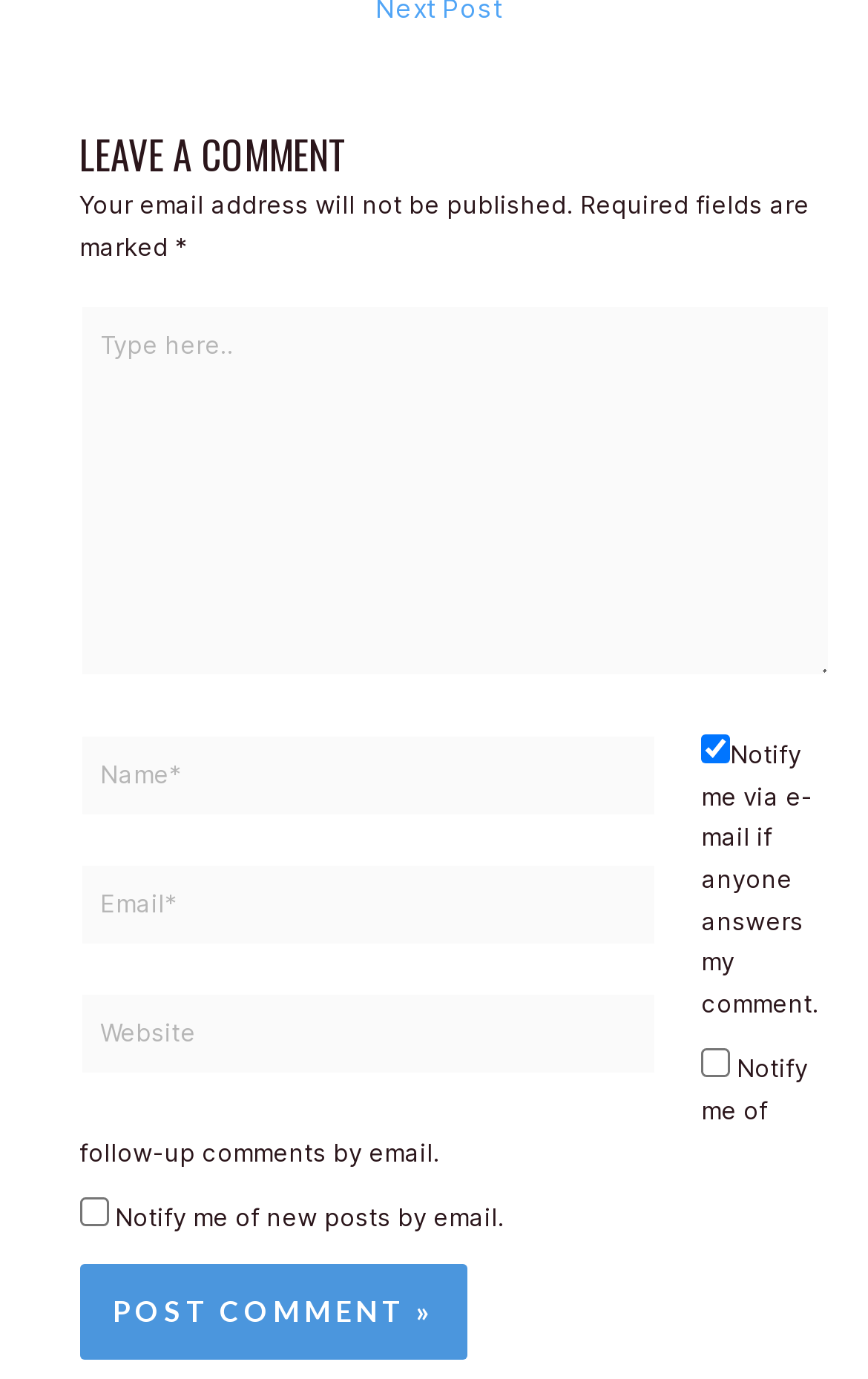Locate the bounding box coordinates of the segment that needs to be clicked to meet this instruction: "Write a comment".

[0.092, 0.221, 0.957, 0.49]